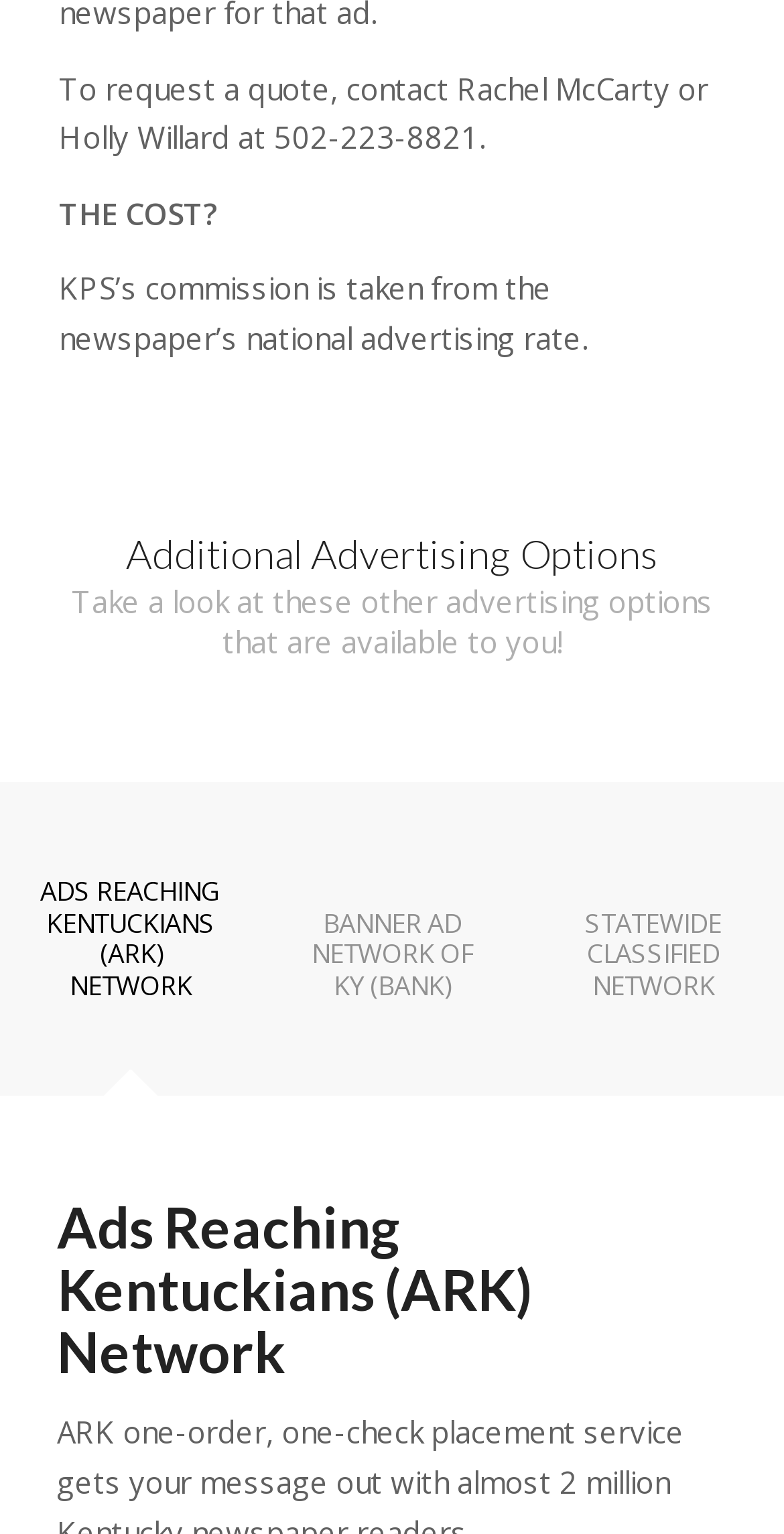Identify the bounding box for the UI element specified in this description: "Ads Reaching Kentuckians (ARK) Network". The coordinates must be four float numbers between 0 and 1, formatted as [left, top, right, bottom].

[0.0, 0.536, 0.333, 0.706]